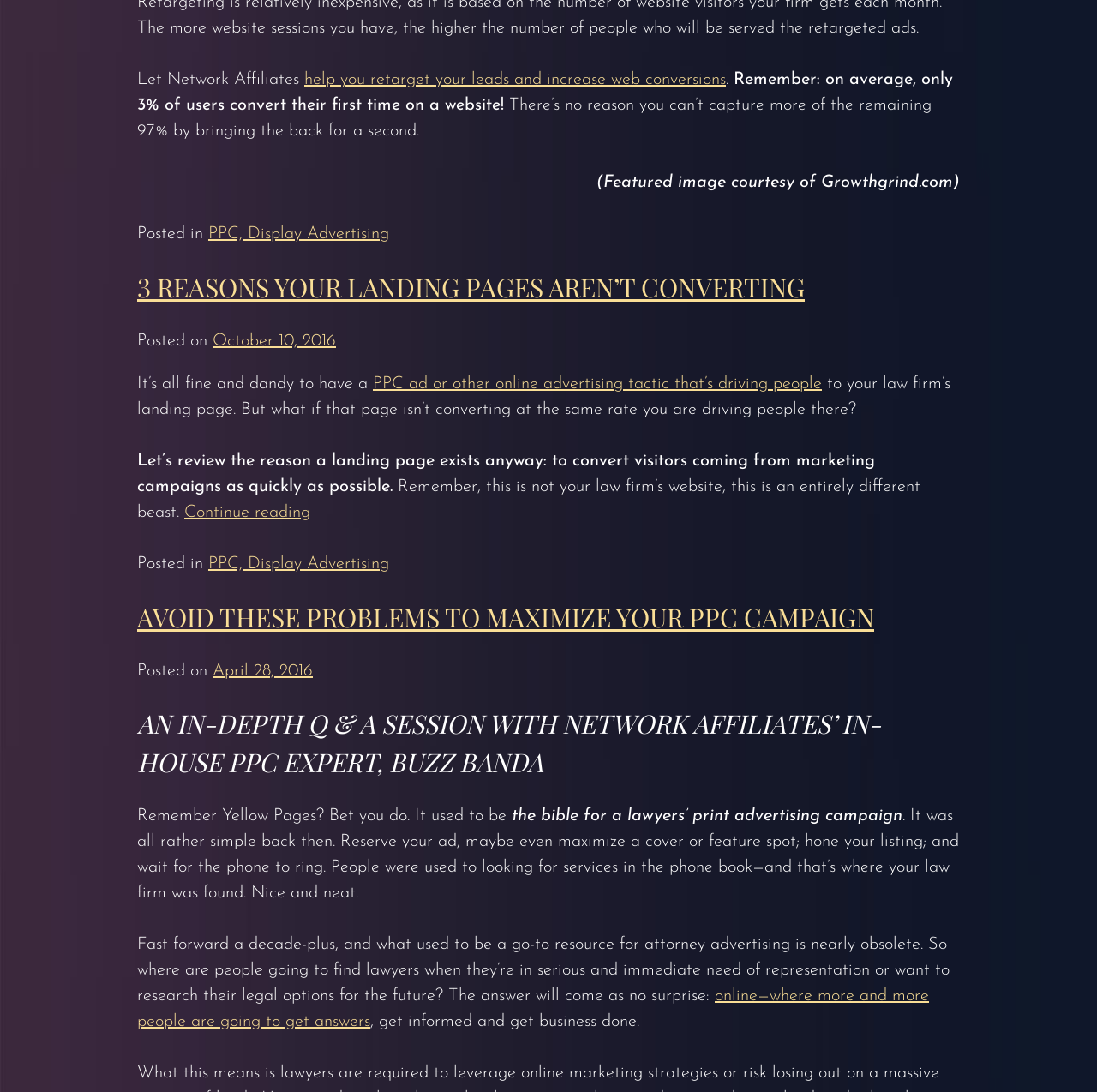Could you indicate the bounding box coordinates of the region to click in order to complete this instruction: "Click on 'online—where more and more people are going to get answers'".

[0.125, 0.904, 0.847, 0.944]